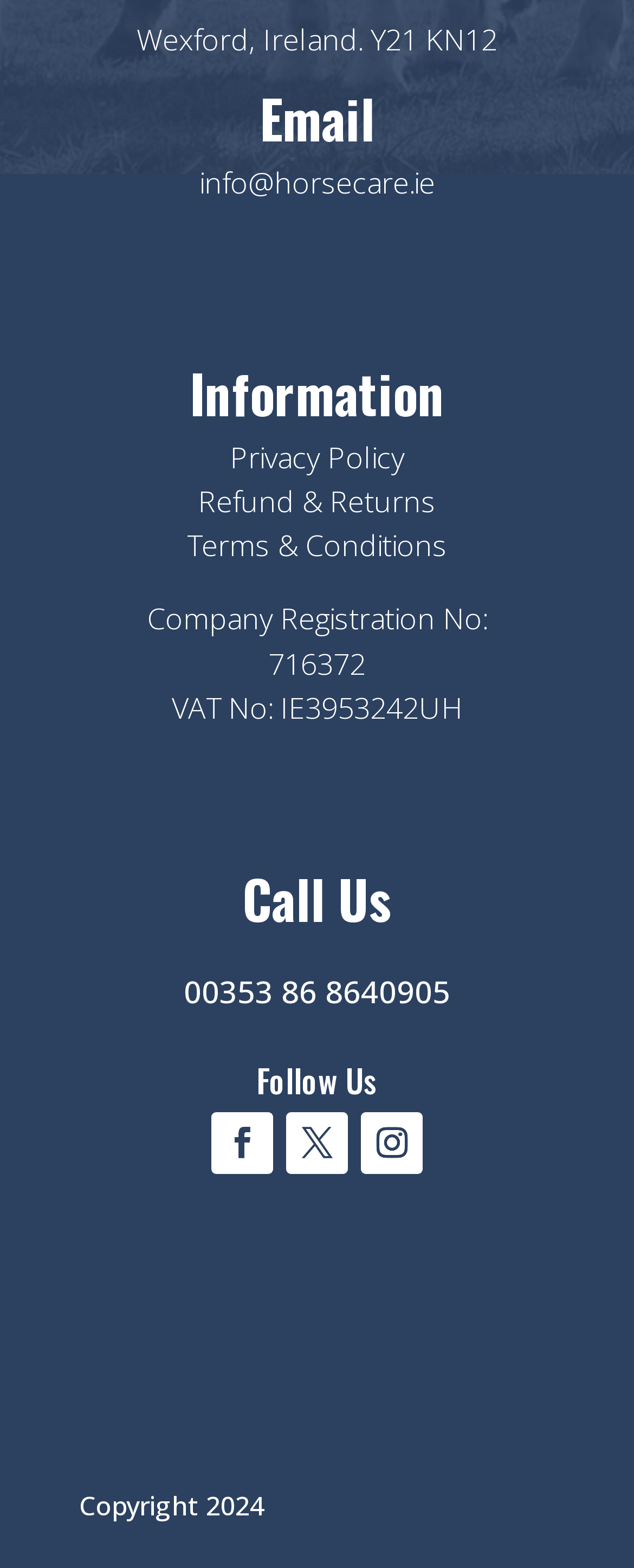What is the company registration number?
Based on the image, please offer an in-depth response to the question.

The company registration number can be found at the bottom of the webpage, in the section that provides information about the company. It is stated as 'Company Registration No: 716372'.